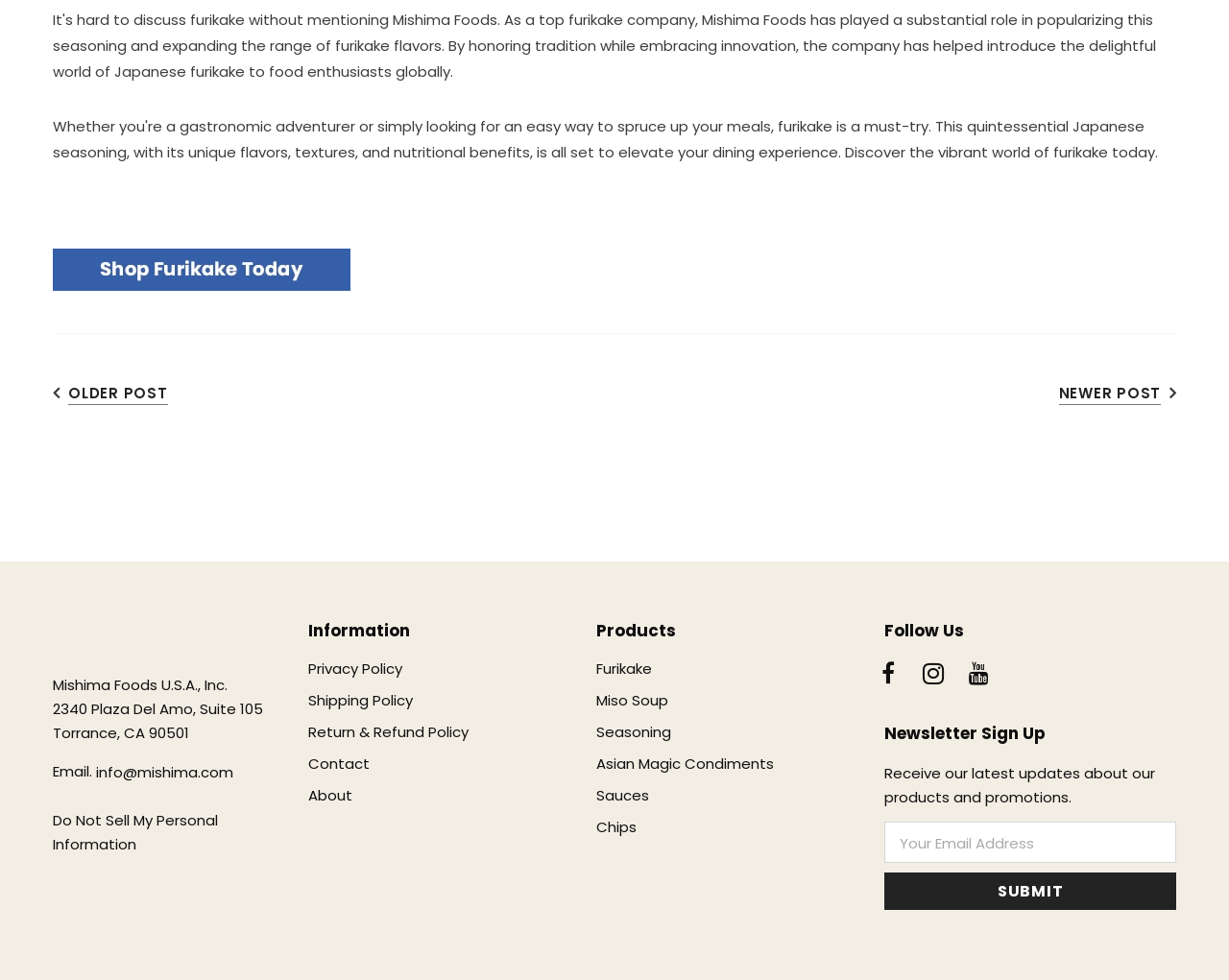Can you show the bounding box coordinates of the region to click on to complete the task described in the instruction: "Enter email address in the newsletter sign up field"?

[0.72, 0.838, 0.957, 0.881]